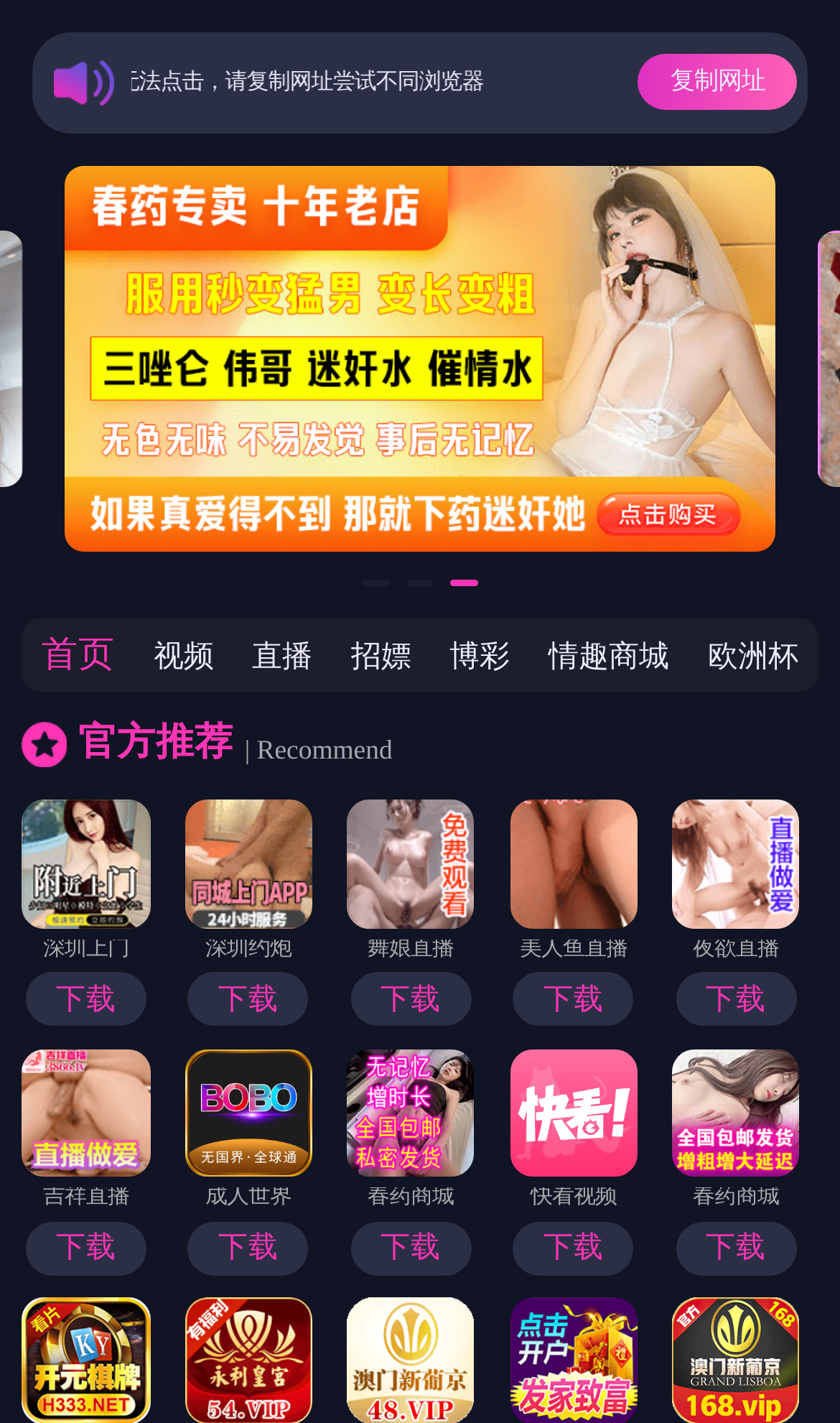What is the position of the link '夜欲直播 下载'?
Examine the screenshot and reply with a single word or phrase.

far right